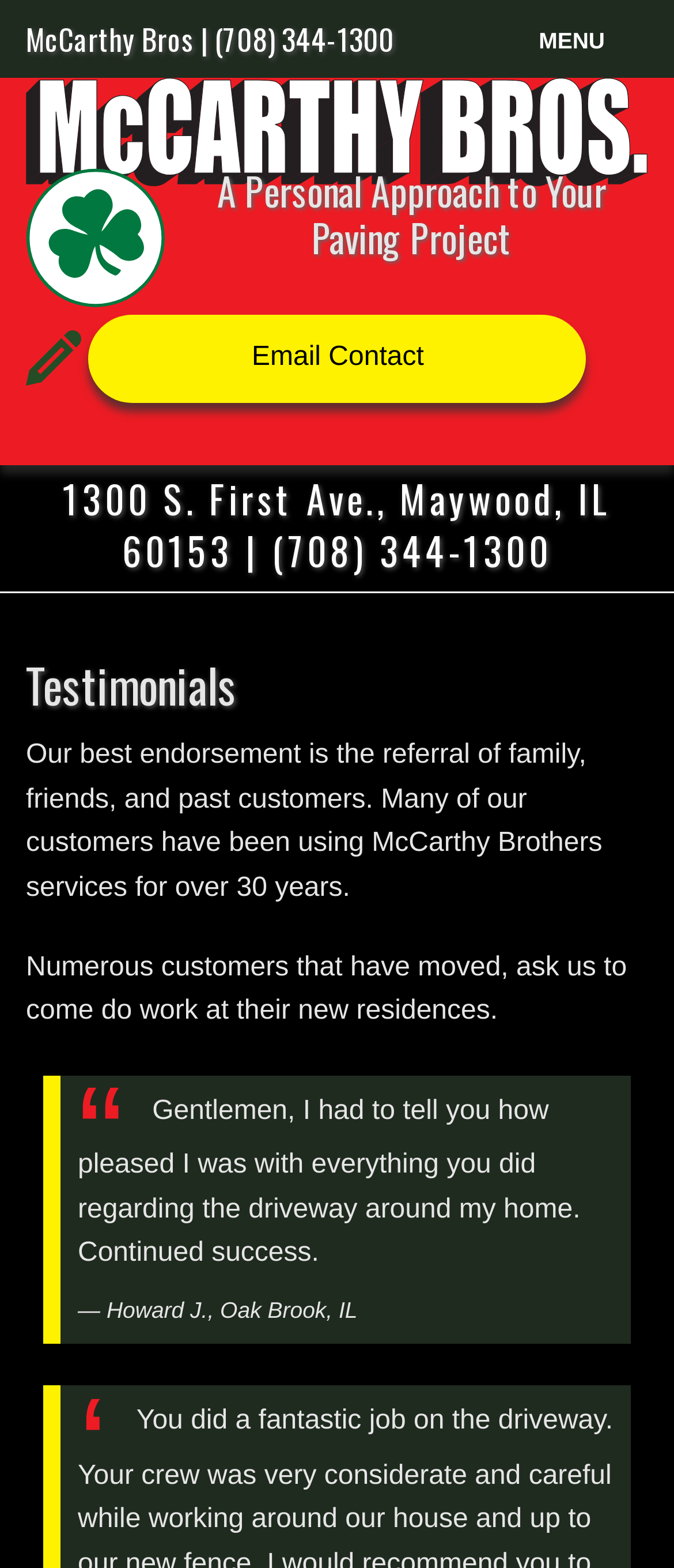Please identify the primary heading of the webpage and give its text content.

McCarthy Bros | (708) 344-1300